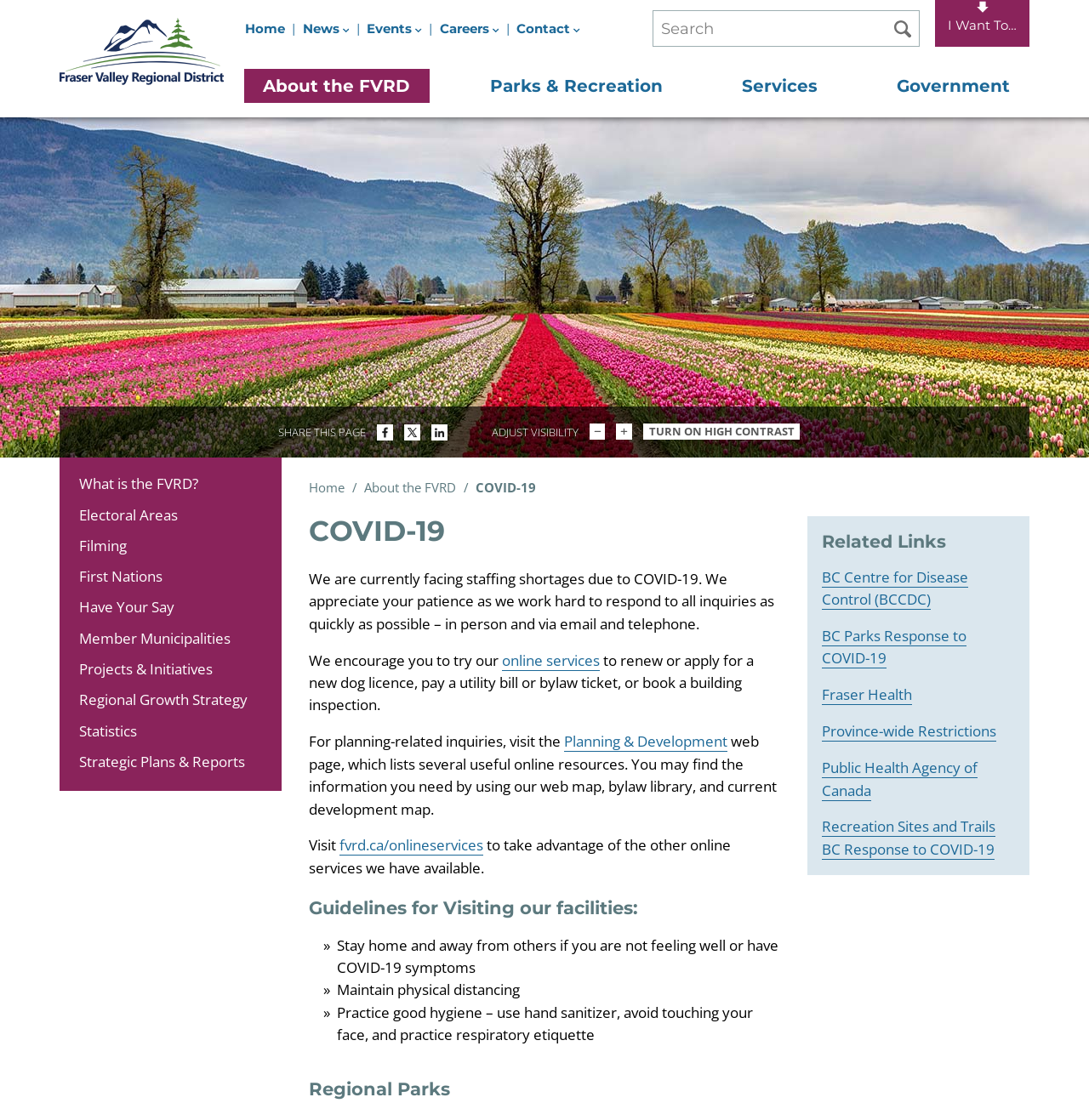What is recommended for visitors to the FVRD facilities?
Could you please answer the question thoroughly and with as much detail as possible?

The webpage provides guidelines for visiting the FVRD facilities, which include staying home and away from others if not feeling well or having COVID-19 symptoms, maintaining physical distancing, and practicing good hygiene.